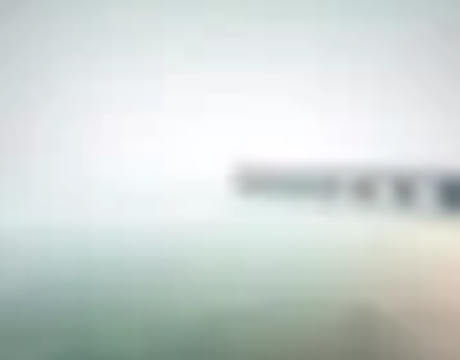Answer this question in one word or a short phrase: What is the effect of the muted color palette?

Ethereal quality